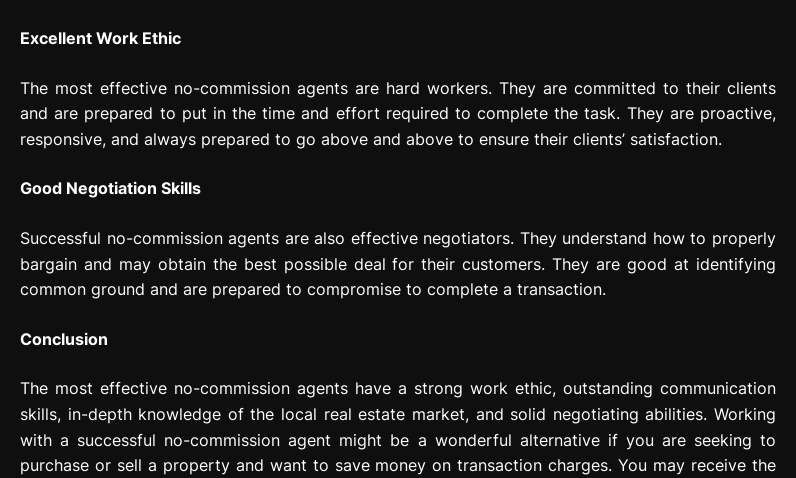Please analyze the image and provide a thorough answer to the question:
What is the benefit of partnering with a successful no-commission agent?

The caption suggests that partnering with a successful no-commission agent can be a beneficial choice for those looking to buy or sell property, as it allows them to save on transaction costs.